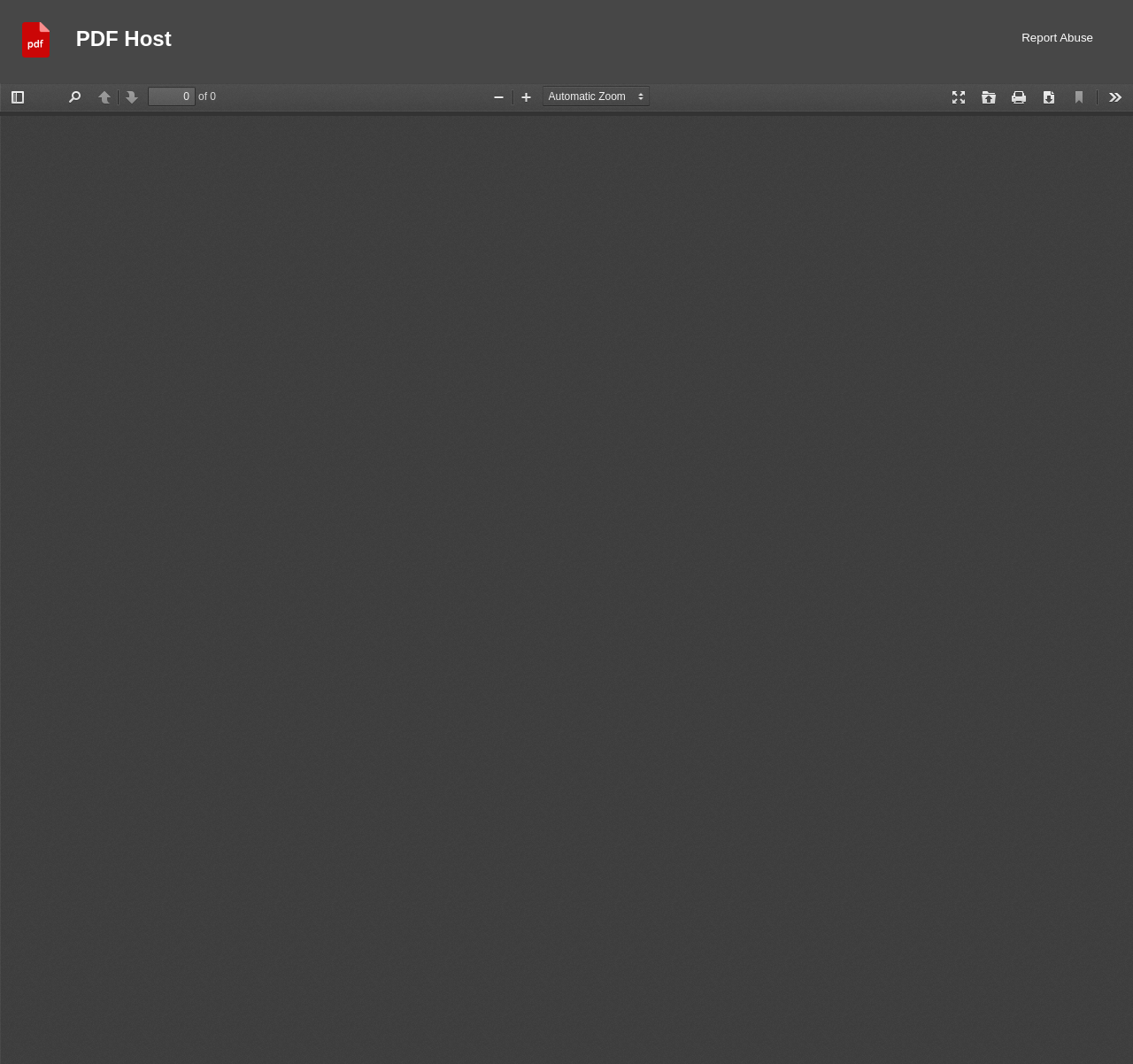Give an extensive and precise description of the webpage.

The webpage is about "Polite Conversation in Three Dialogues" by Jonathan Swift, with an introduction and notes by George Saintsbury. 

At the top left corner, there is a logo image and a link to the "Logo" alongside a heading that reads "PDF Host". To the right of these elements, there is a link to "Report Abuse". 

Below the top elements, there are several buttons and controls. On the left side, there are buttons to "Toggle Sidebar", "Find", and a disabled "Previous" button. Next to these buttons, there is a spin button to select a page, accompanied by a text "of 0" indicating the current page number. 

On the right side, there are several buttons, including "Presentation Mode", "Open", "Print", "Download", and "Tools". There is also a link to "Current View" and a button to access more "Tools". 

In the middle of the page, there are zoom controls, including a "Zoom Out" button, a "Zoom In" button, and a combobox to select a zoom level. 

The rest of the page is dedicated to displaying the content of the book, "Polite Conversation in Three Dialogues".